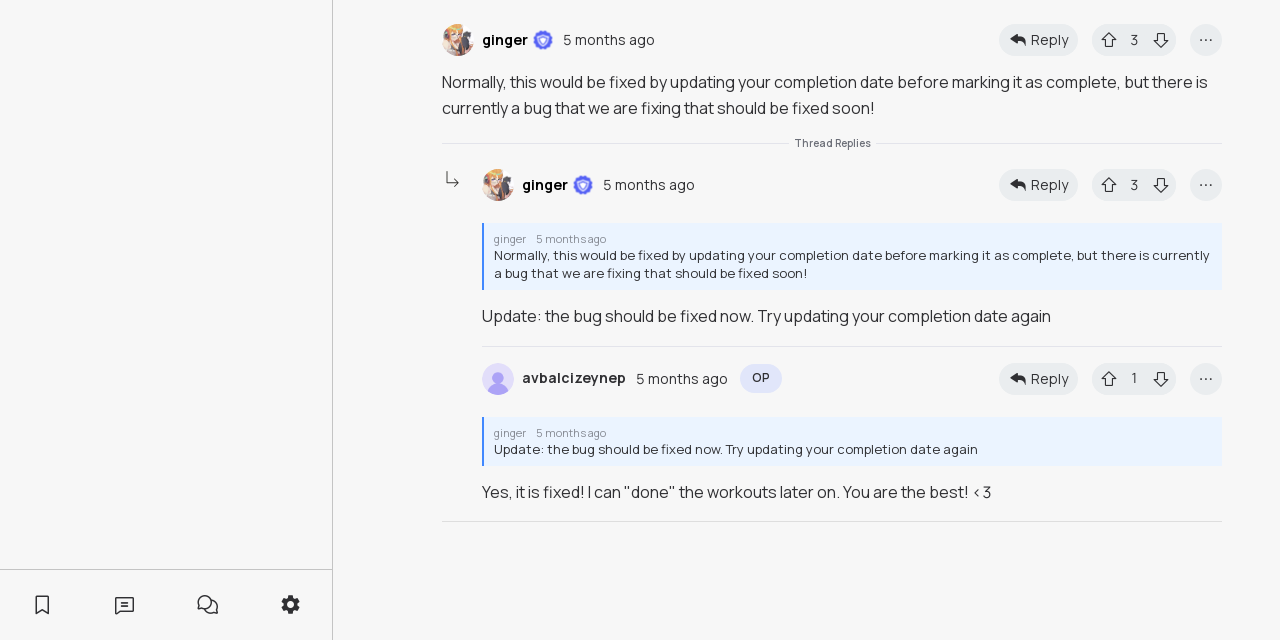Give the bounding box coordinates for the element described as: "parent_node: 3".

[0.853, 0.264, 0.878, 0.314]